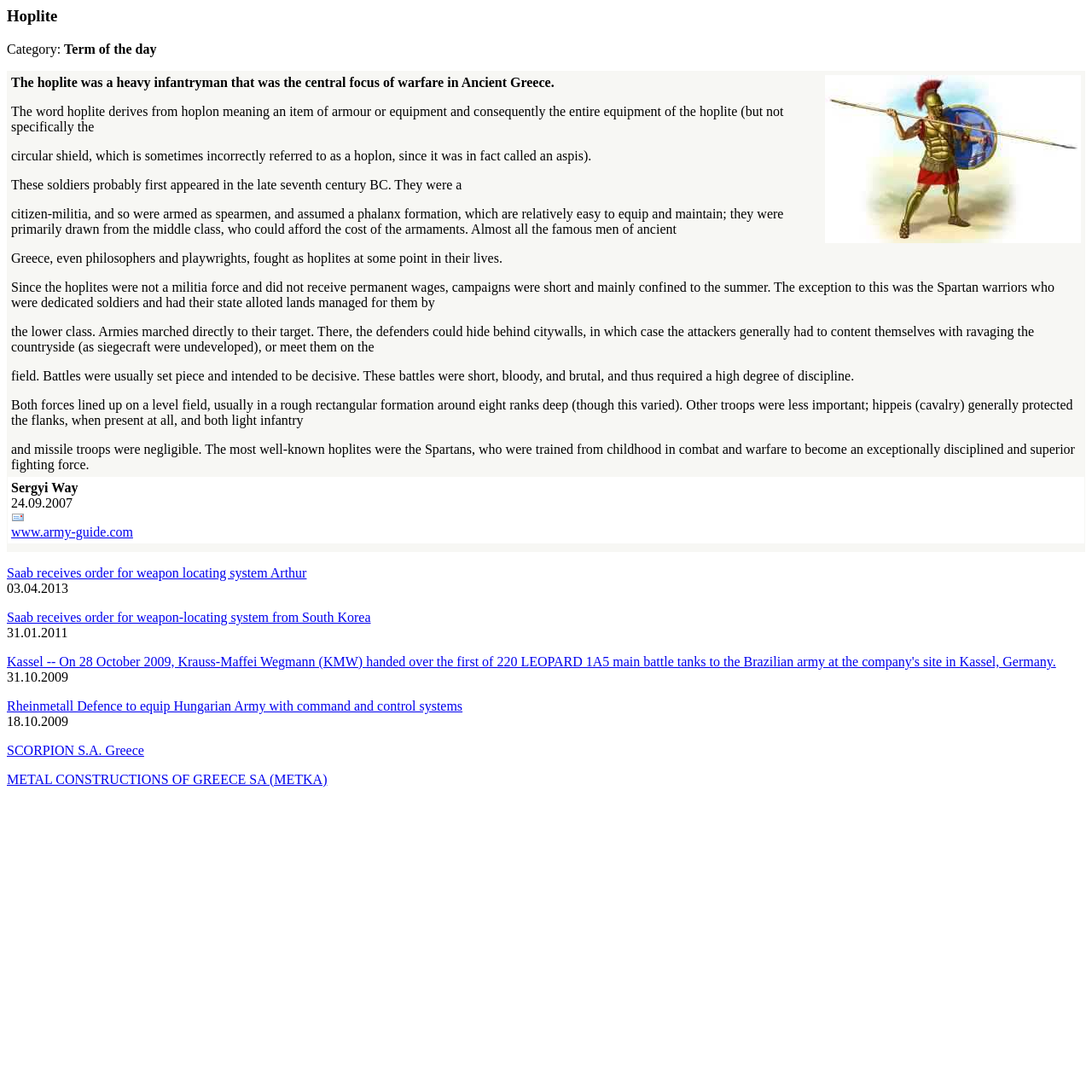Determine the bounding box coordinates of the clickable region to execute the instruction: "View the image of a hoplite". The coordinates should be four float numbers between 0 and 1, denoted as [left, top, right, bottom].

[0.755, 0.069, 0.99, 0.222]